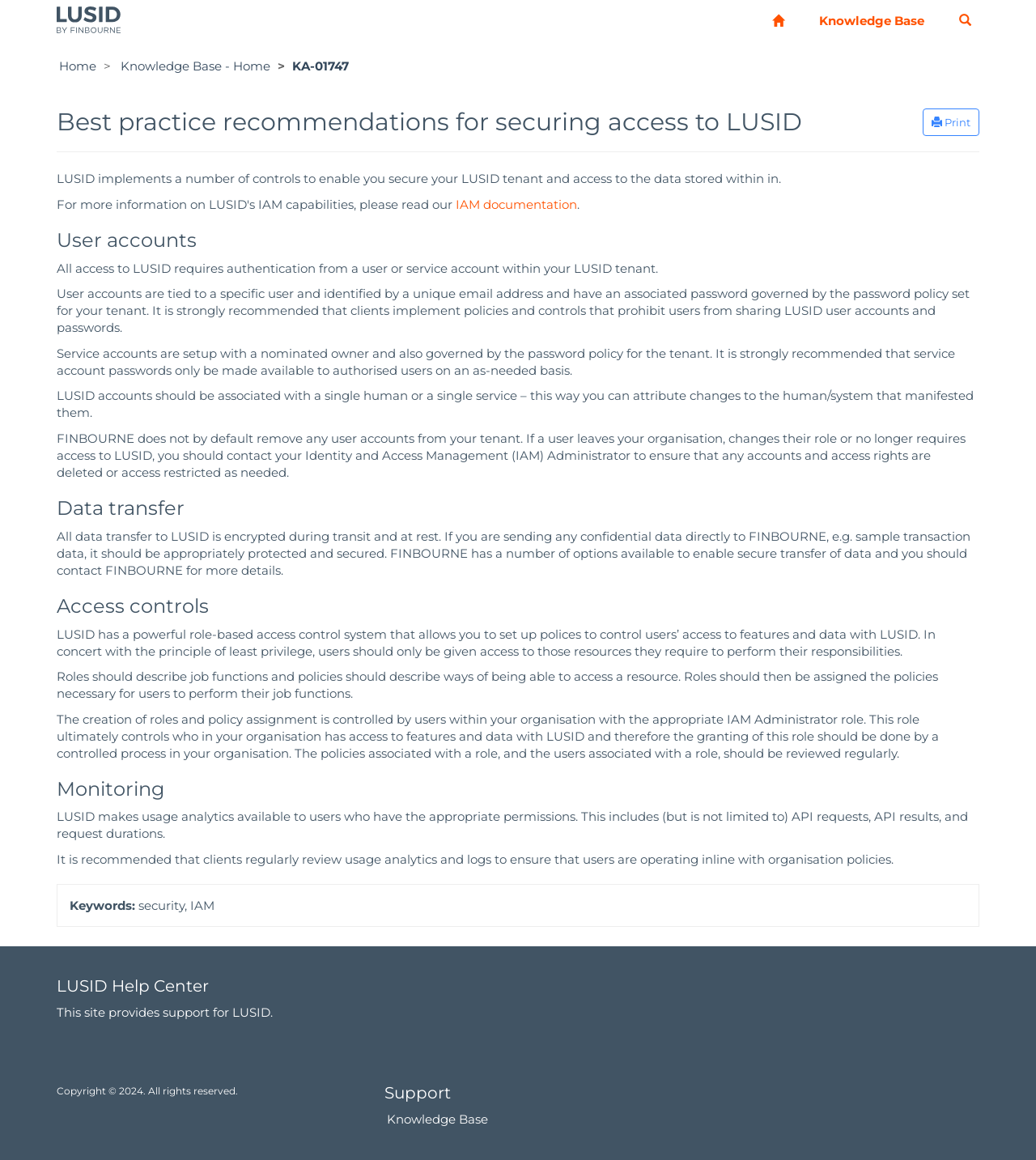Using the webpage screenshot, locate the HTML element that fits the following description and provide its bounding box: "aria-label="Home" title="Home"".

[0.734, 0.0, 0.769, 0.036]